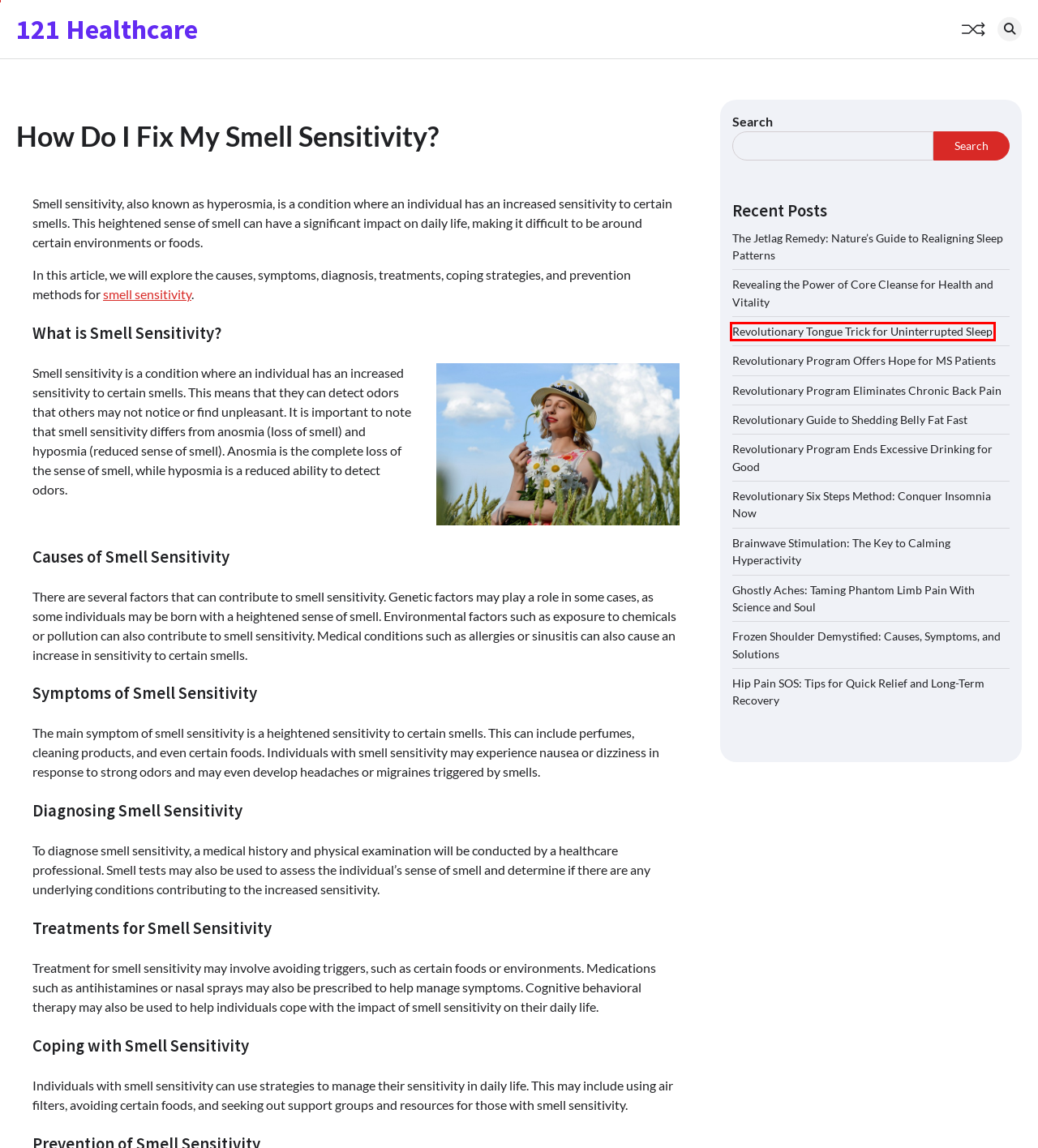You have a screenshot showing a webpage with a red bounding box around a UI element. Choose the webpage description that best matches the new page after clicking the highlighted element. Here are the options:
A. Revolutionary Six Steps Method: Conquer Insomnia Now – 121 Healthcare
B. Revolutionary Program Ends Excessive Drinking for Good – 121 Healthcare
C. Stop Being Sensitive to Smells Hypnosis Audio
D. Brainwave Stimulation: The Key to Calming Hyperactivity – 121 Healthcare
E. Revolutionary Program Offers Hope for MS Patients – 121 Healthcare
F. 121 Healthcare
G. Revolutionary Program Eliminates Chronic Back Pain – 121 Healthcare
H. Revolutionary Tongue Trick for Uninterrupted Sleep – 121 Healthcare

H